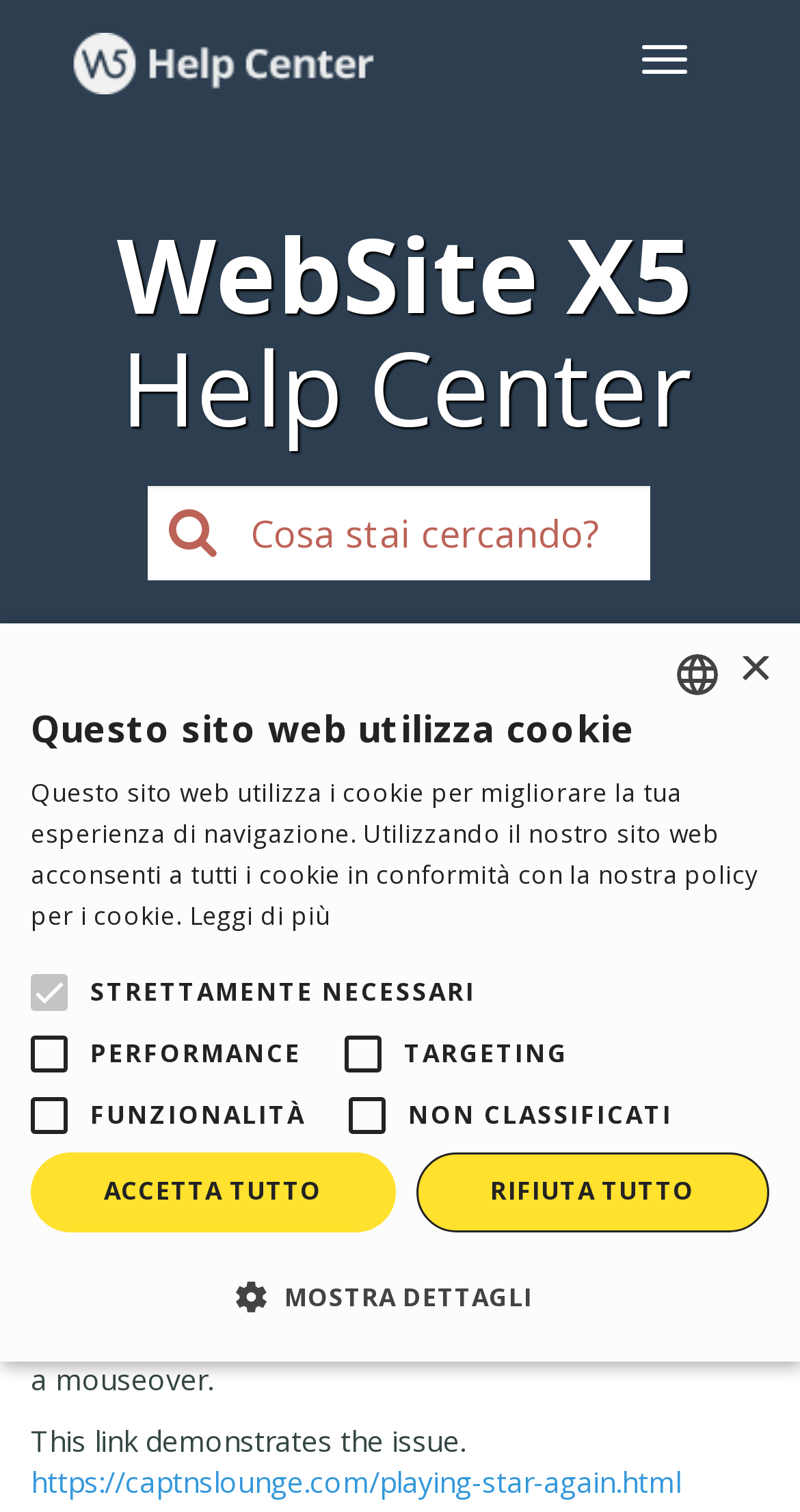Find the bounding box coordinates of the clickable area that will achieve the following instruction: "Click the 'Read more, opens a new window' link".

[0.236, 0.594, 0.412, 0.617]